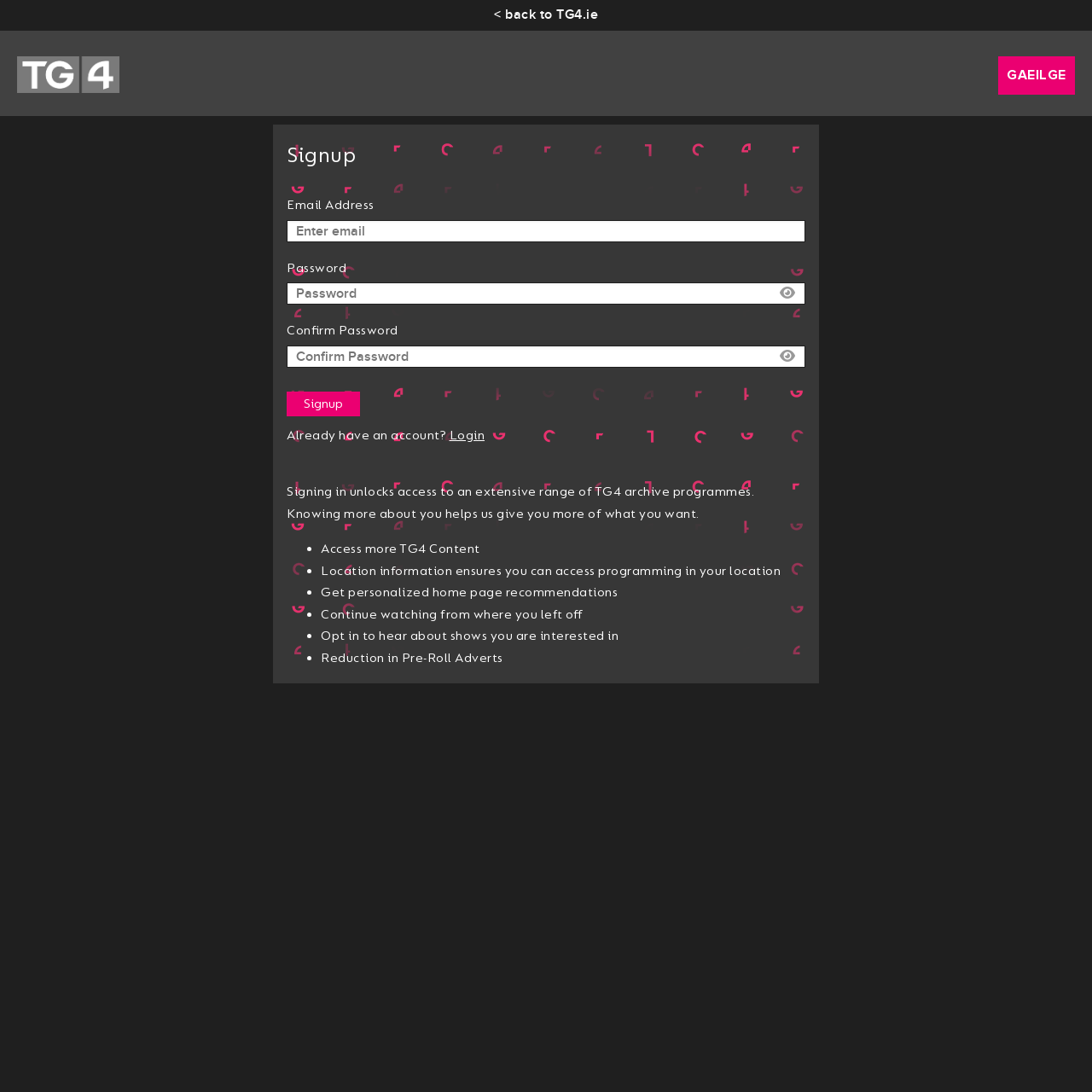Please locate the bounding box coordinates for the element that should be clicked to achieve the following instruction: "Click the Login link". Ensure the coordinates are given as four float numbers between 0 and 1, i.e., [left, top, right, bottom].

[0.411, 0.392, 0.444, 0.406]